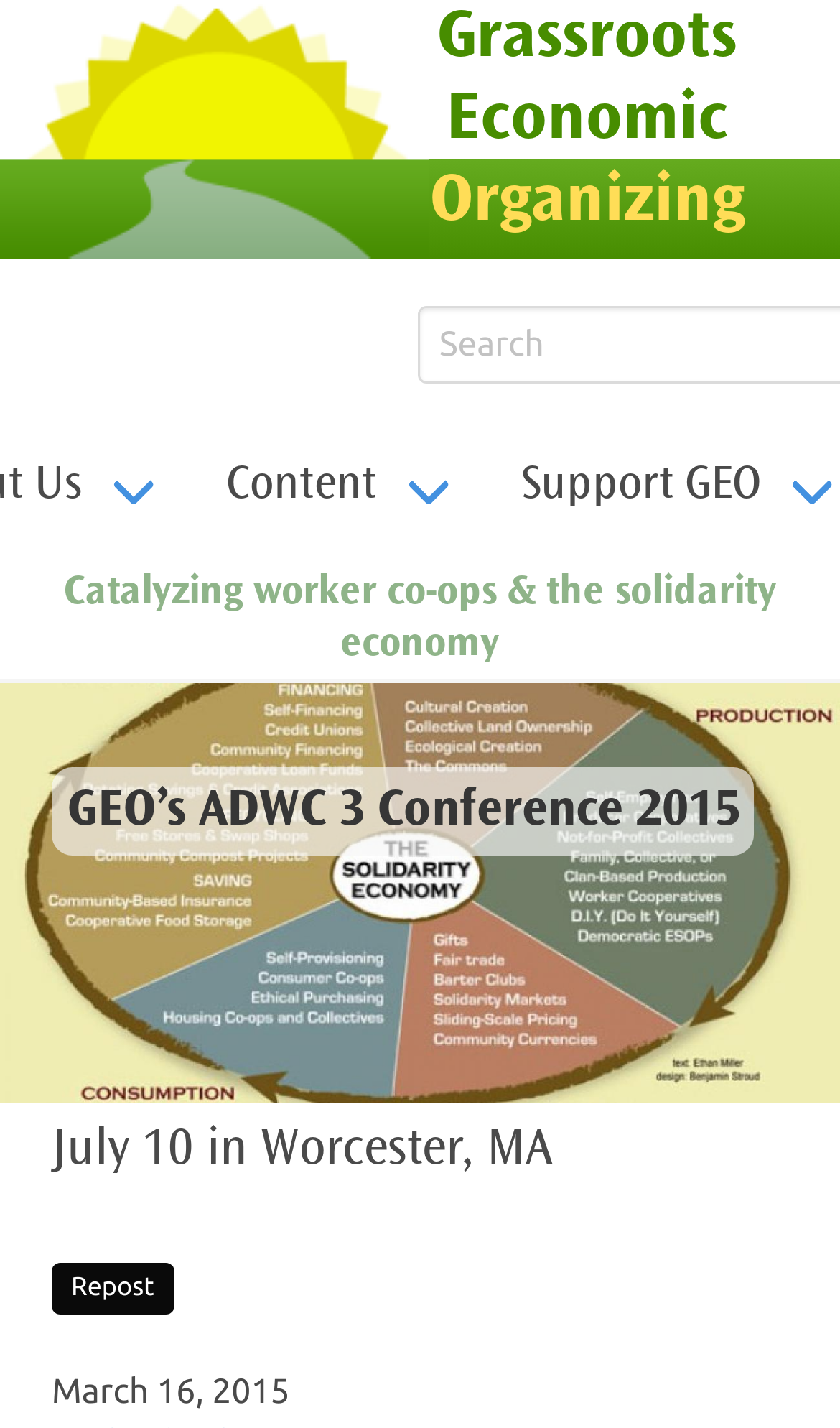When is the conference?
We need a detailed and exhaustive answer to the question. Please elaborate.

I found the answer by looking at the heading 'July 10 in Worcester, MA' which is located below the main heading 'GEO’s ADWC 3 Conference 2015'.